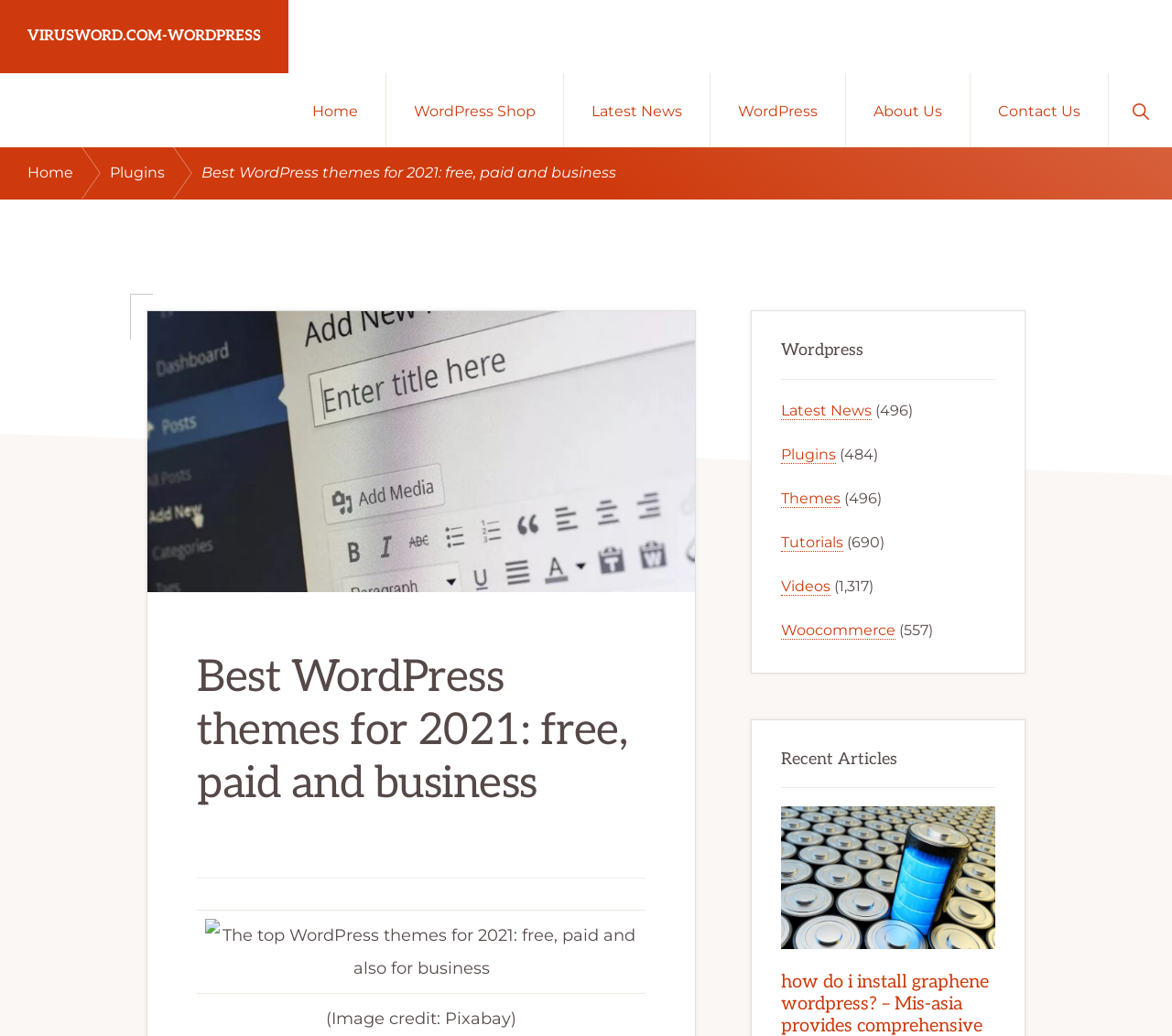Please identify the bounding box coordinates of the region to click in order to complete the given instruction: "Go to Home page". The coordinates should be four float numbers between 0 and 1, i.e., [left, top, right, bottom].

[0.243, 0.071, 0.329, 0.141]